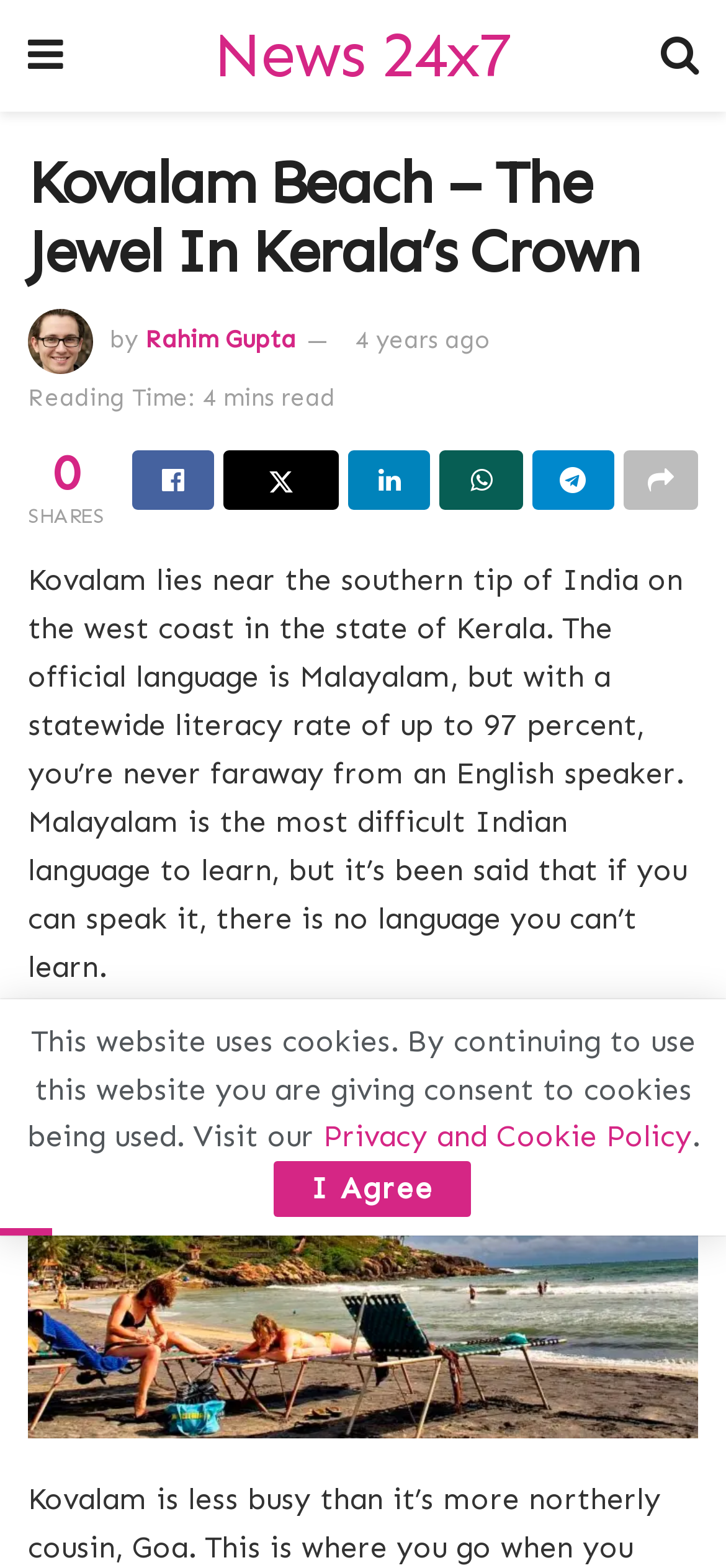Can you find the bounding box coordinates of the area I should click to execute the following instruction: "Click the link to the Privacy and Cookie Policy"?

[0.445, 0.714, 0.953, 0.736]